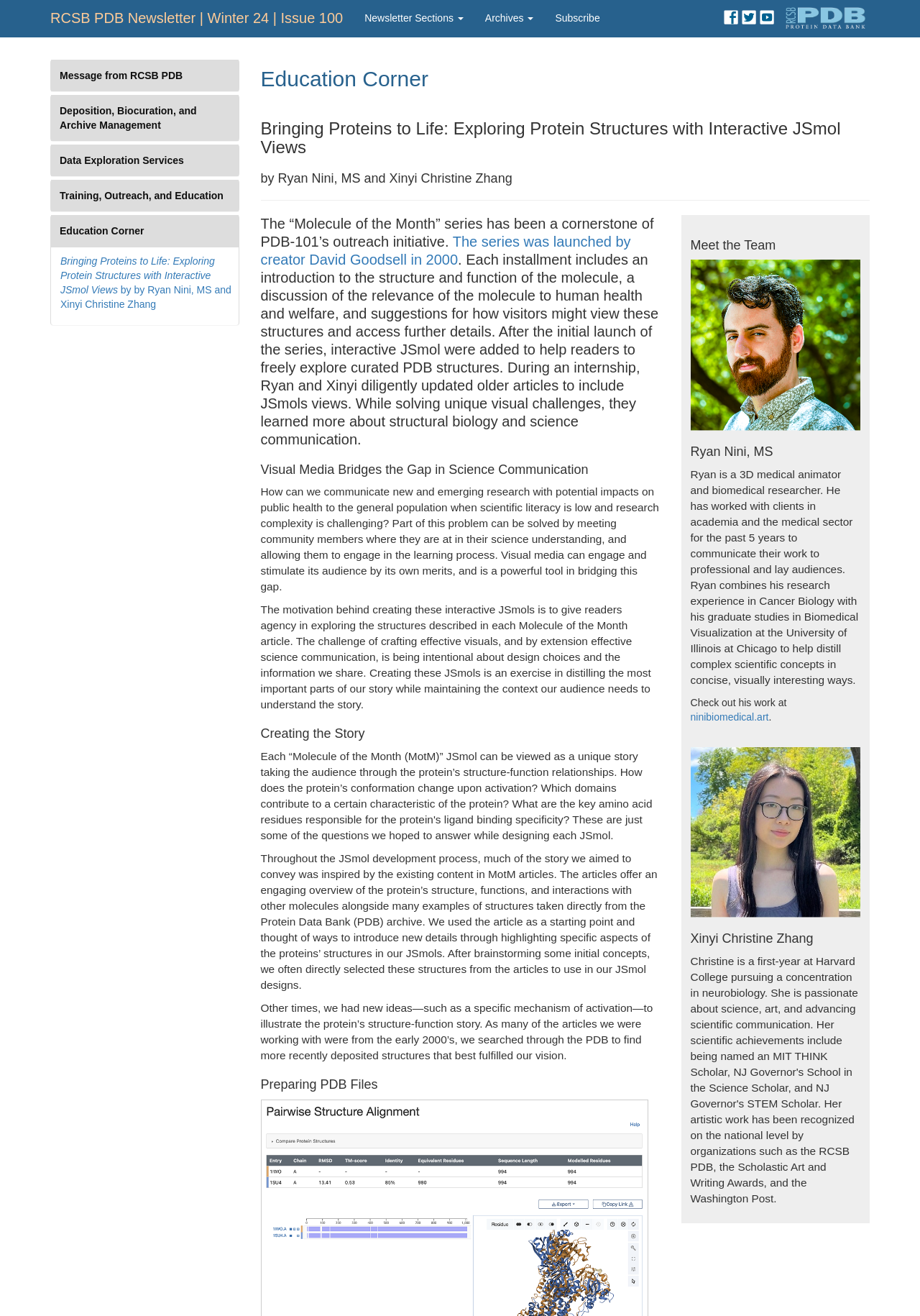Determine the bounding box coordinates of the element that should be clicked to execute the following command: "Follow on Facebook".

None